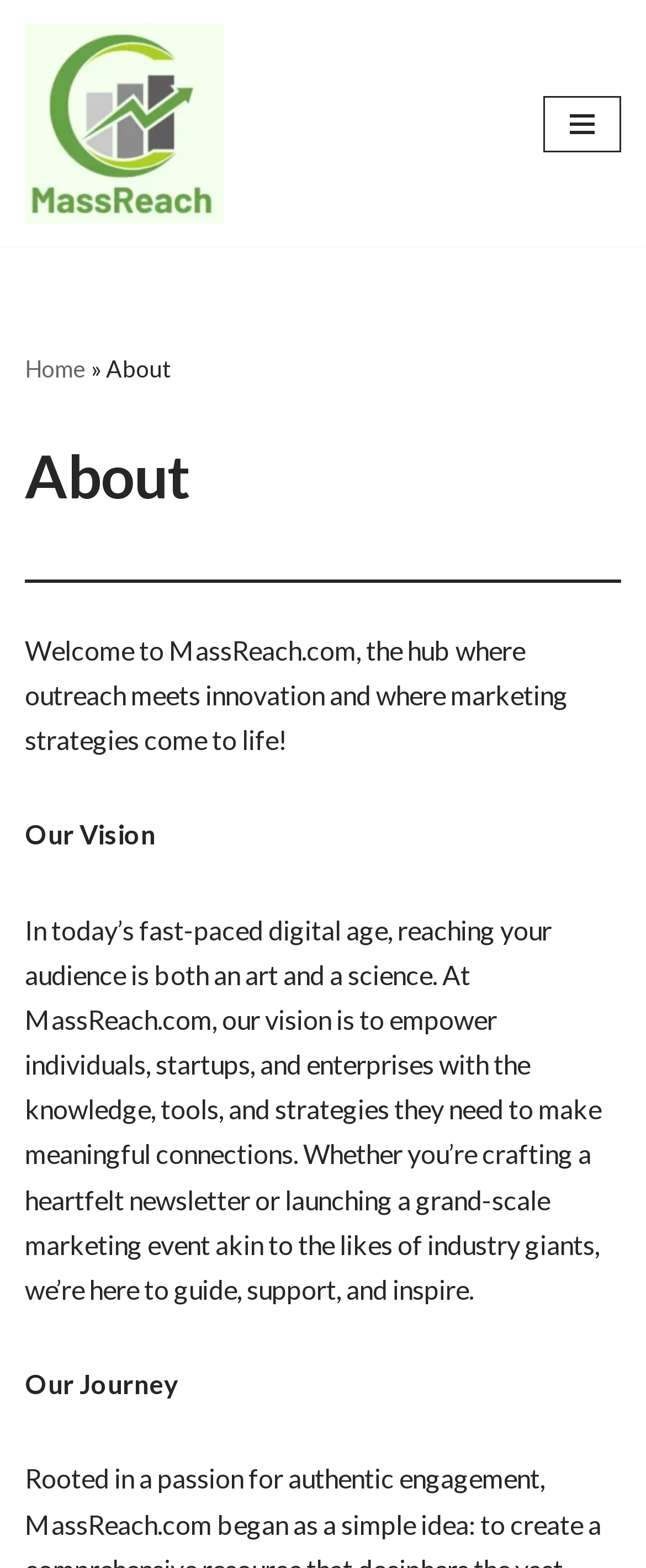Give a one-word or short-phrase answer to the following question: 
Is the navigation menu expanded?

No